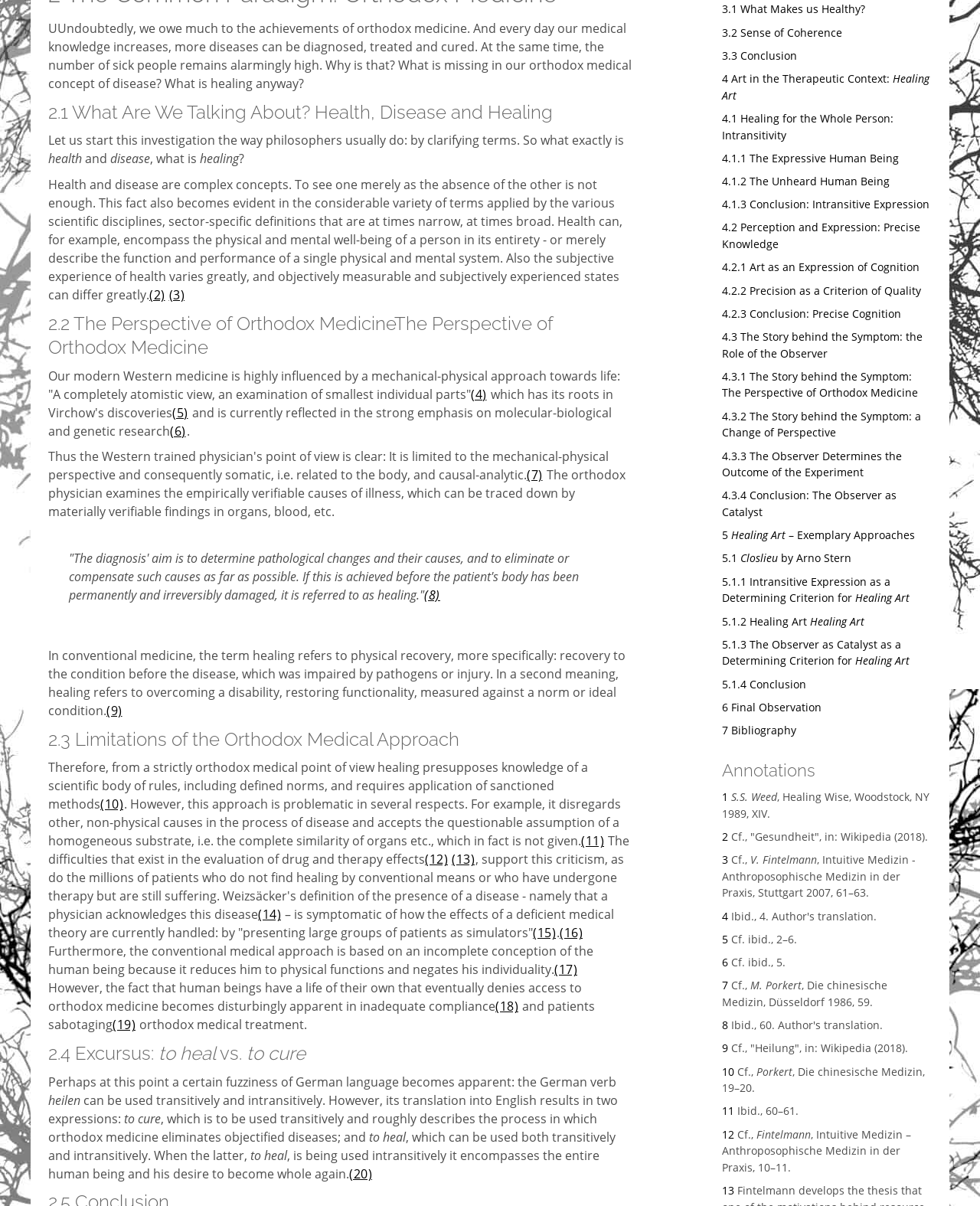Please find the bounding box coordinates of the element that needs to be clicked to perform the following instruction: "Read '2.1 What Are We Talking About? Health, Disease and Healing'". The bounding box coordinates should be four float numbers between 0 and 1, represented as [left, top, right, bottom].

[0.049, 0.083, 0.645, 0.103]